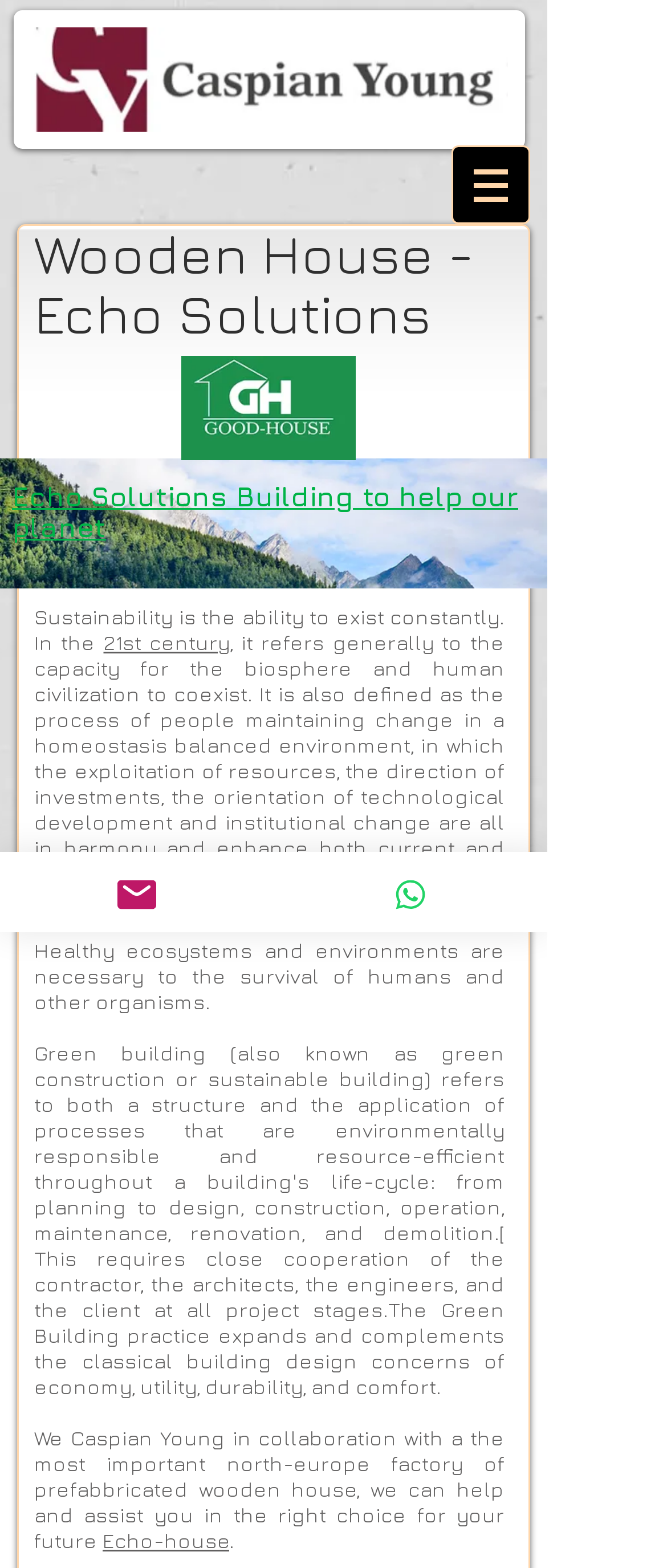Locate the bounding box coordinates of the segment that needs to be clicked to meet this instruction: "Read more about Echo Solutions".

[0.018, 0.307, 0.777, 0.346]